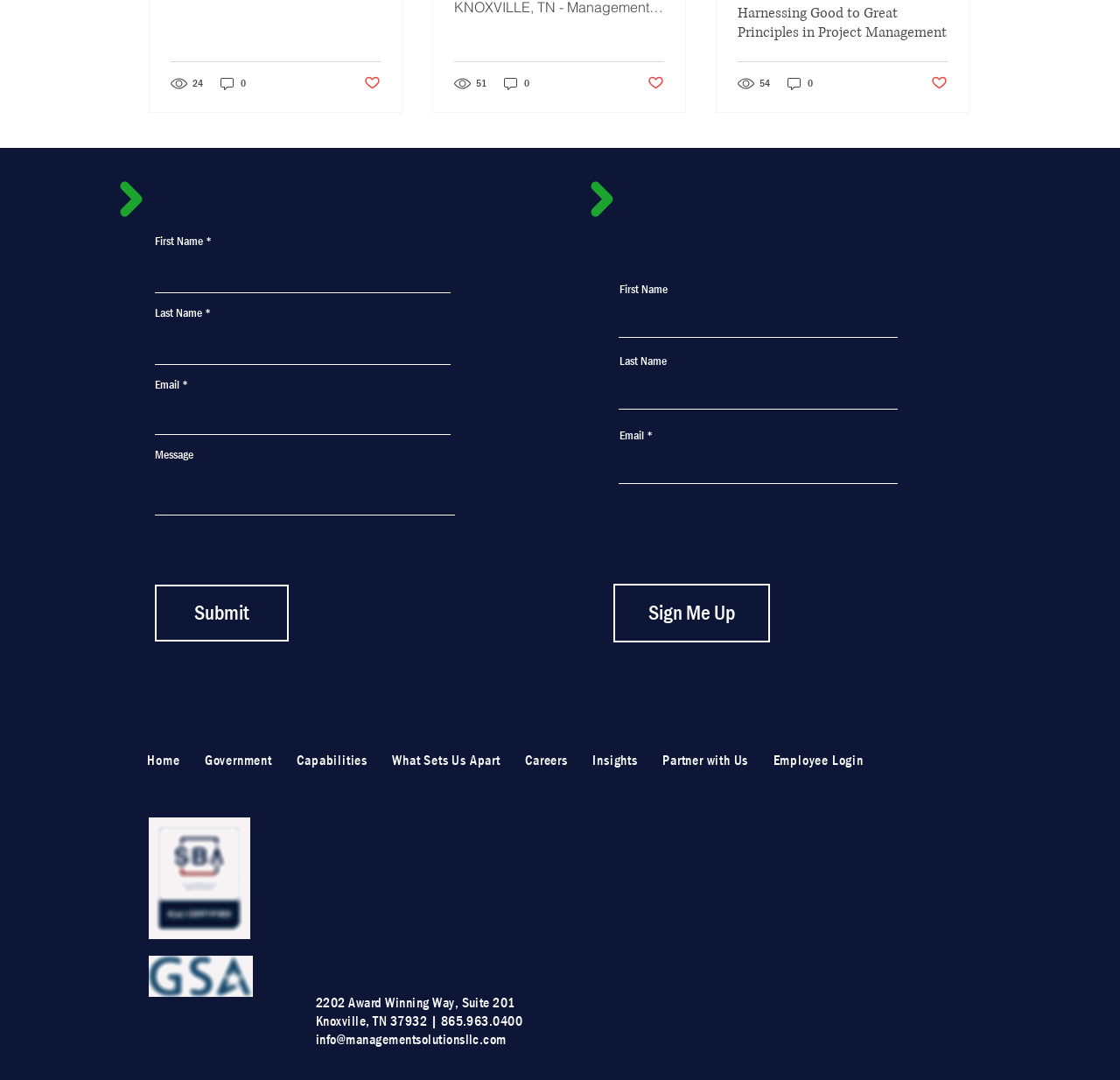Please specify the bounding box coordinates of the clickable region to carry out the following instruction: "Click the 'Submit' button". The coordinates should be four float numbers between 0 and 1, in the format [left, top, right, bottom].

[0.138, 0.541, 0.258, 0.594]